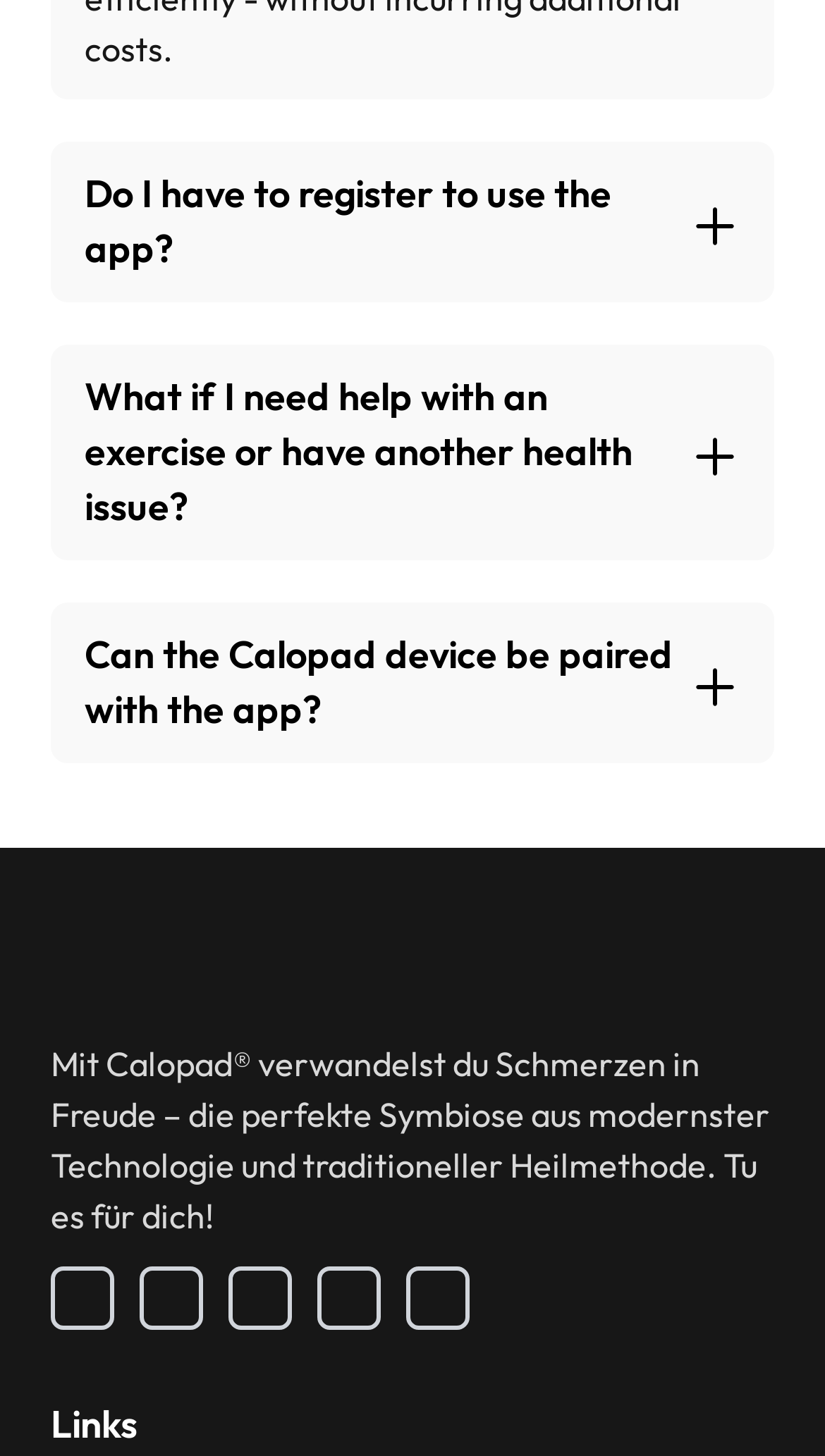Predict the bounding box of the UI element based on the description: "Über uns". The coordinates should be four float numbers between 0 and 1, formatted as [left, top, right, bottom].

[0.062, 0.804, 0.205, 0.83]